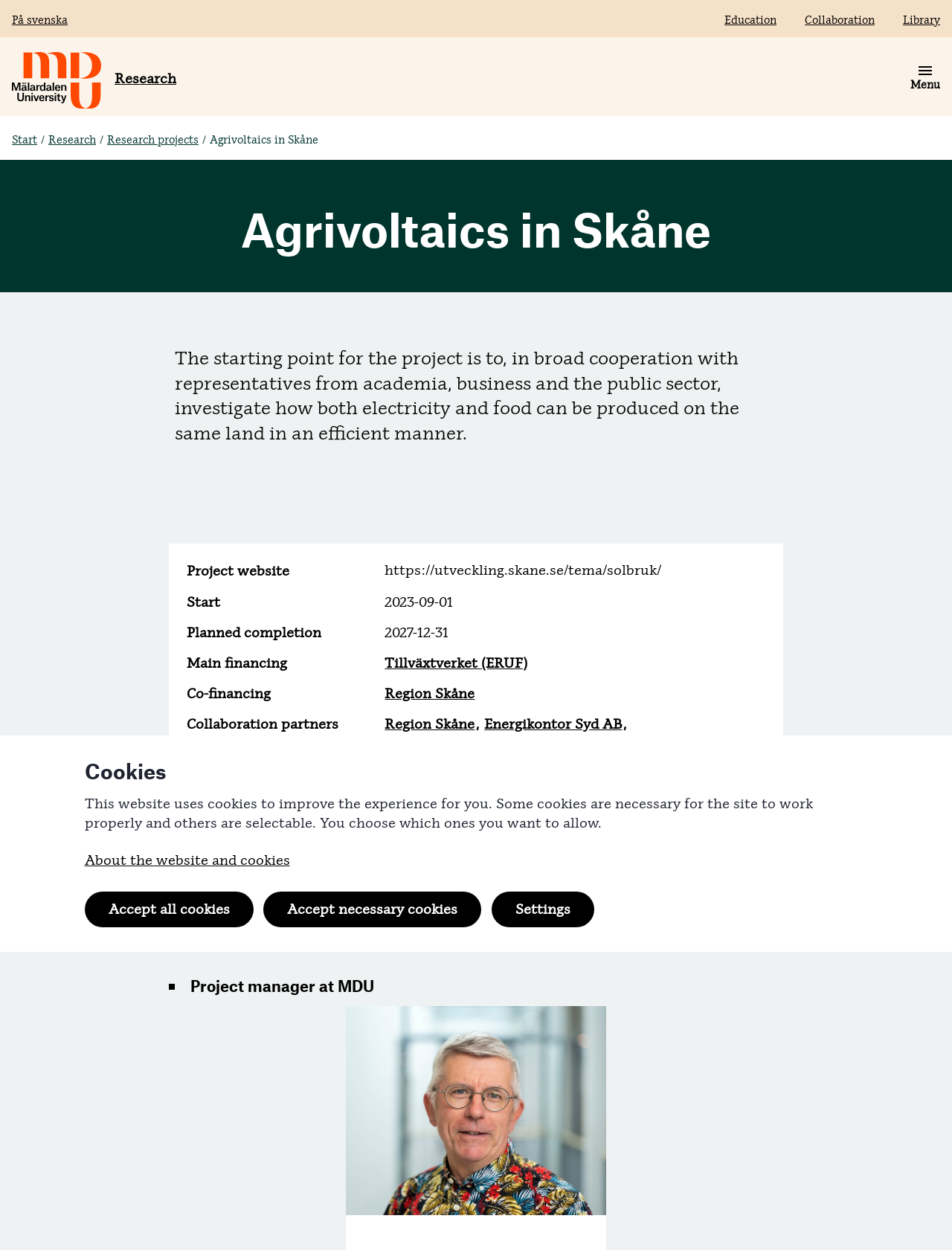Please determine the bounding box coordinates of the element's region to click in order to carry out the following instruction: "Click the 'Research' link". The coordinates should be four float numbers between 0 and 1, i.e., [left, top, right, bottom].

[0.12, 0.056, 0.185, 0.07]